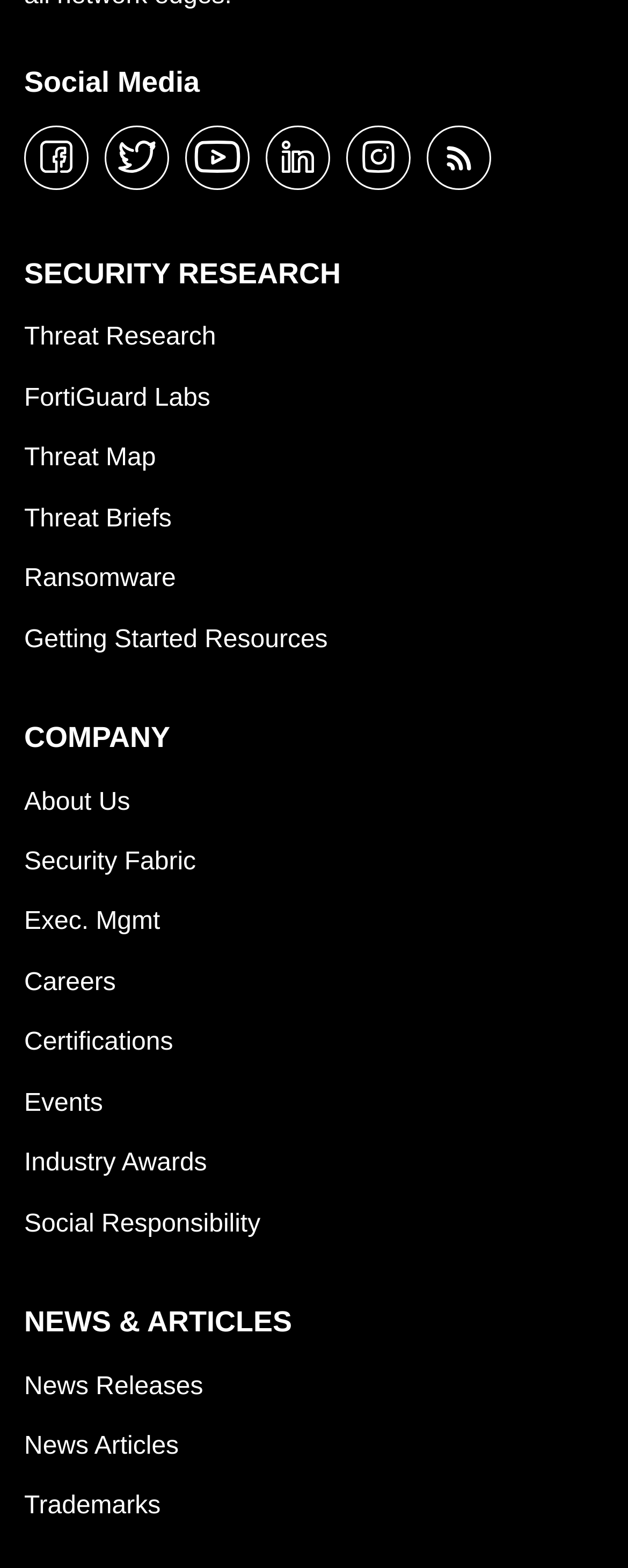Use the details in the image to answer the question thoroughly: 
What is the last link under the 'COMPANY' category?

The last link under the 'COMPANY' category is 'Social Responsibility', which is indicated by the link element with the text 'Social Responsibility'.